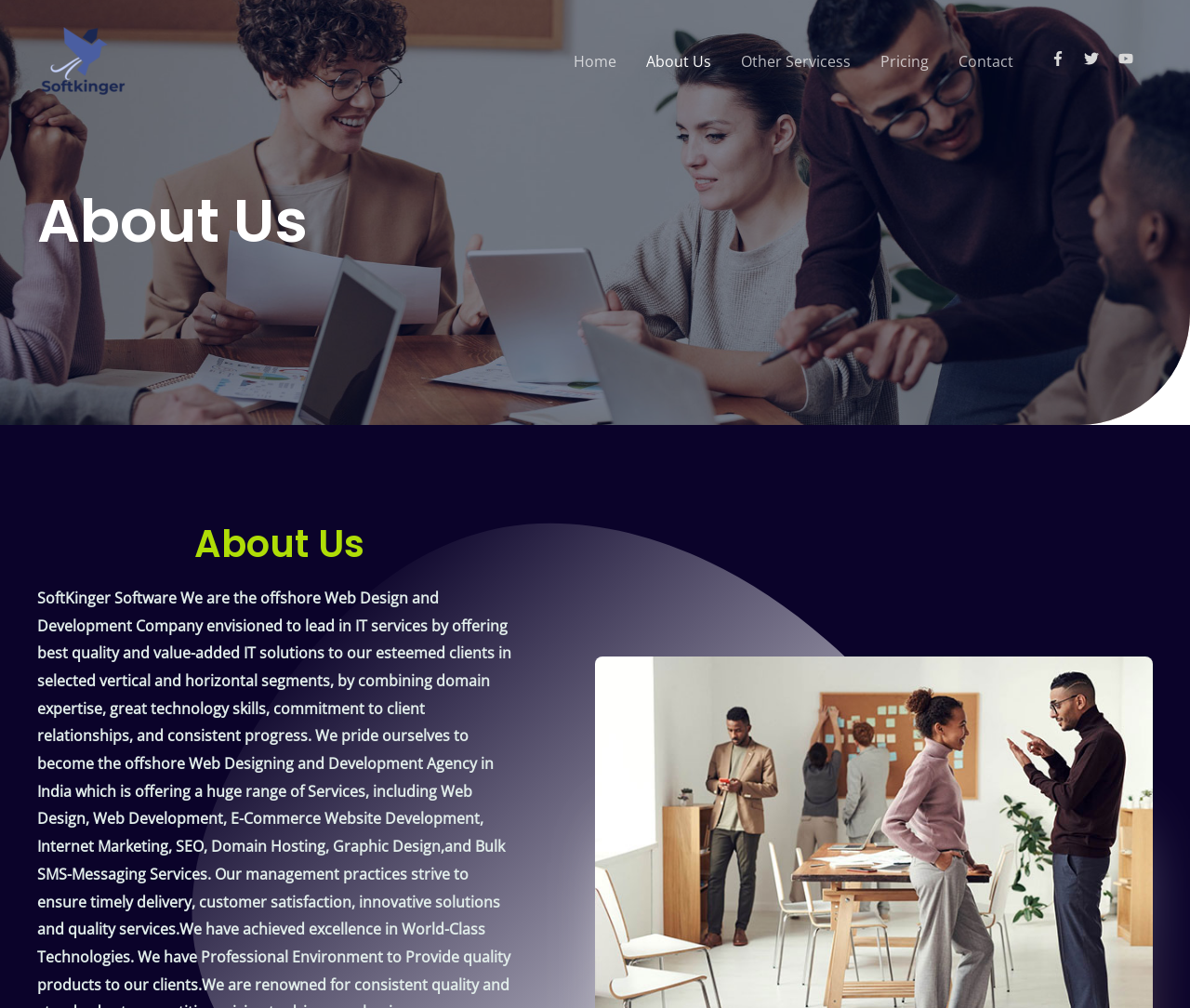Please provide a short answer using a single word or phrase for the question:
What is the last link in the navigation menu?

Contact